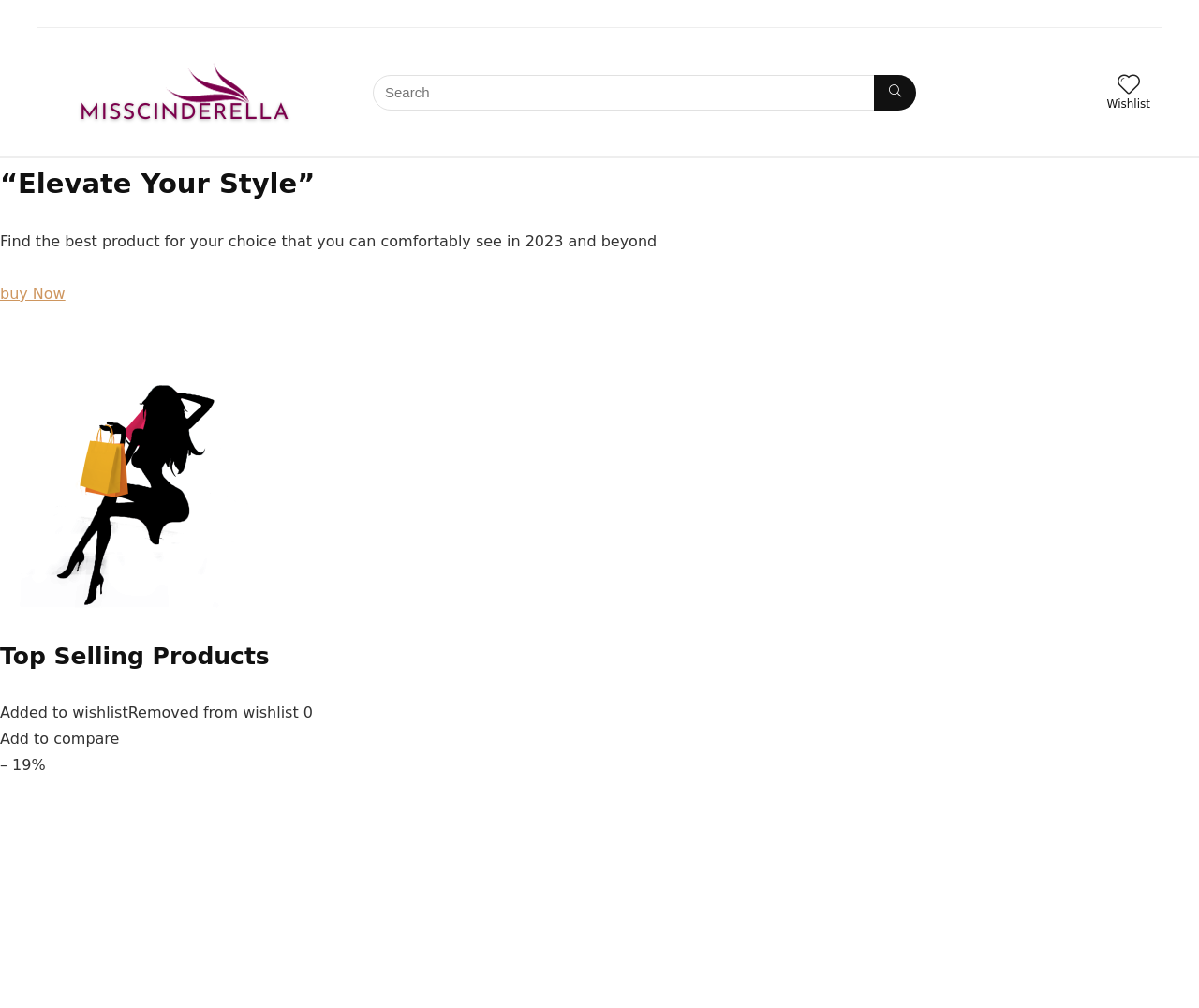Bounding box coordinates should be provided in the format (top-left x, top-left y, bottom-right x, bottom-right y) with all values between 0 and 1. Identify the bounding box for this UI element: Deemas Fashion Cardiff Glasgow

None